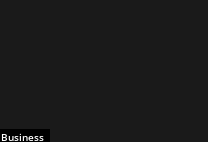What is the purpose of the heading?
Kindly answer the question with as much detail as you can.

The caption suggests that the heading serves as part of a navigation or category section on the webpage, guiding users towards articles or resources related to business themes, which implies that the purpose of the heading is to guide users.